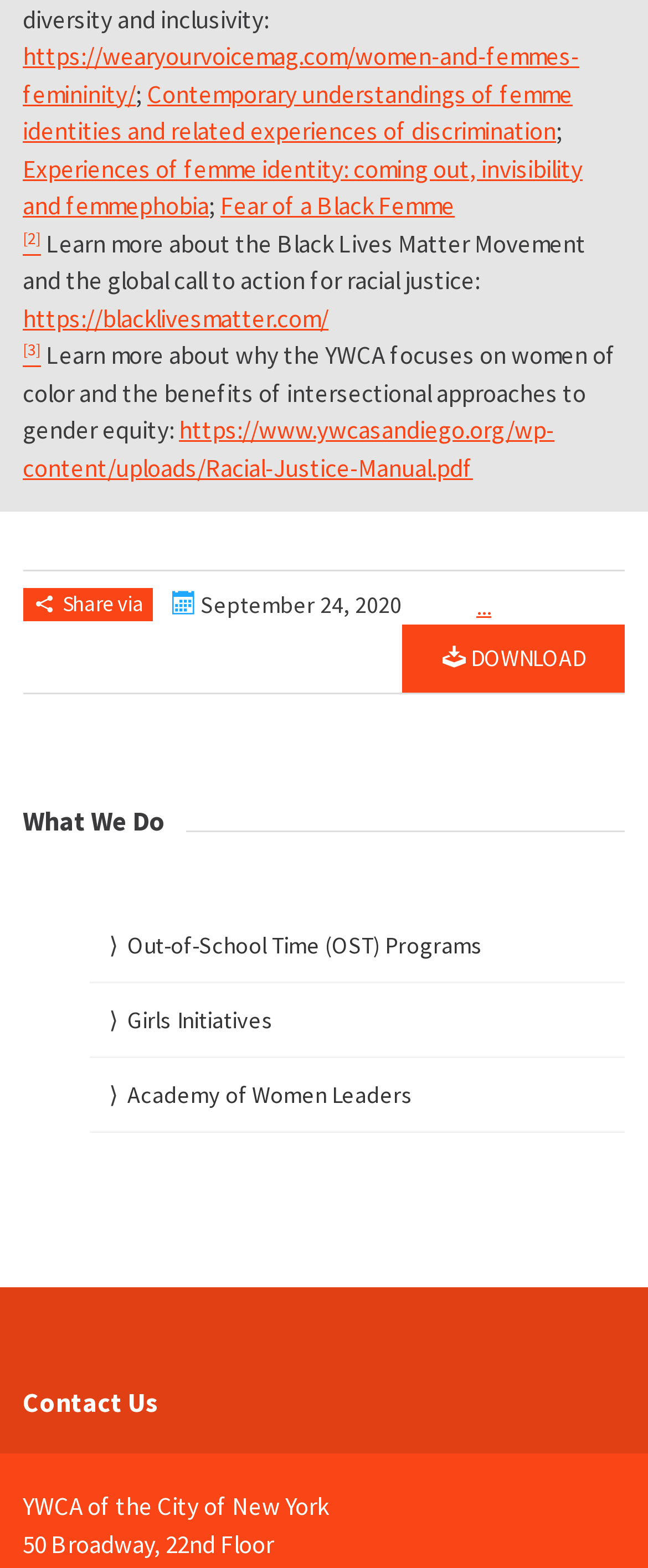Please specify the bounding box coordinates of the element that should be clicked to execute the given instruction: 'Contact the YWCA of the City of New York'. Ensure the coordinates are four float numbers between 0 and 1, expressed as [left, top, right, bottom].

[0.035, 0.951, 0.507, 0.971]